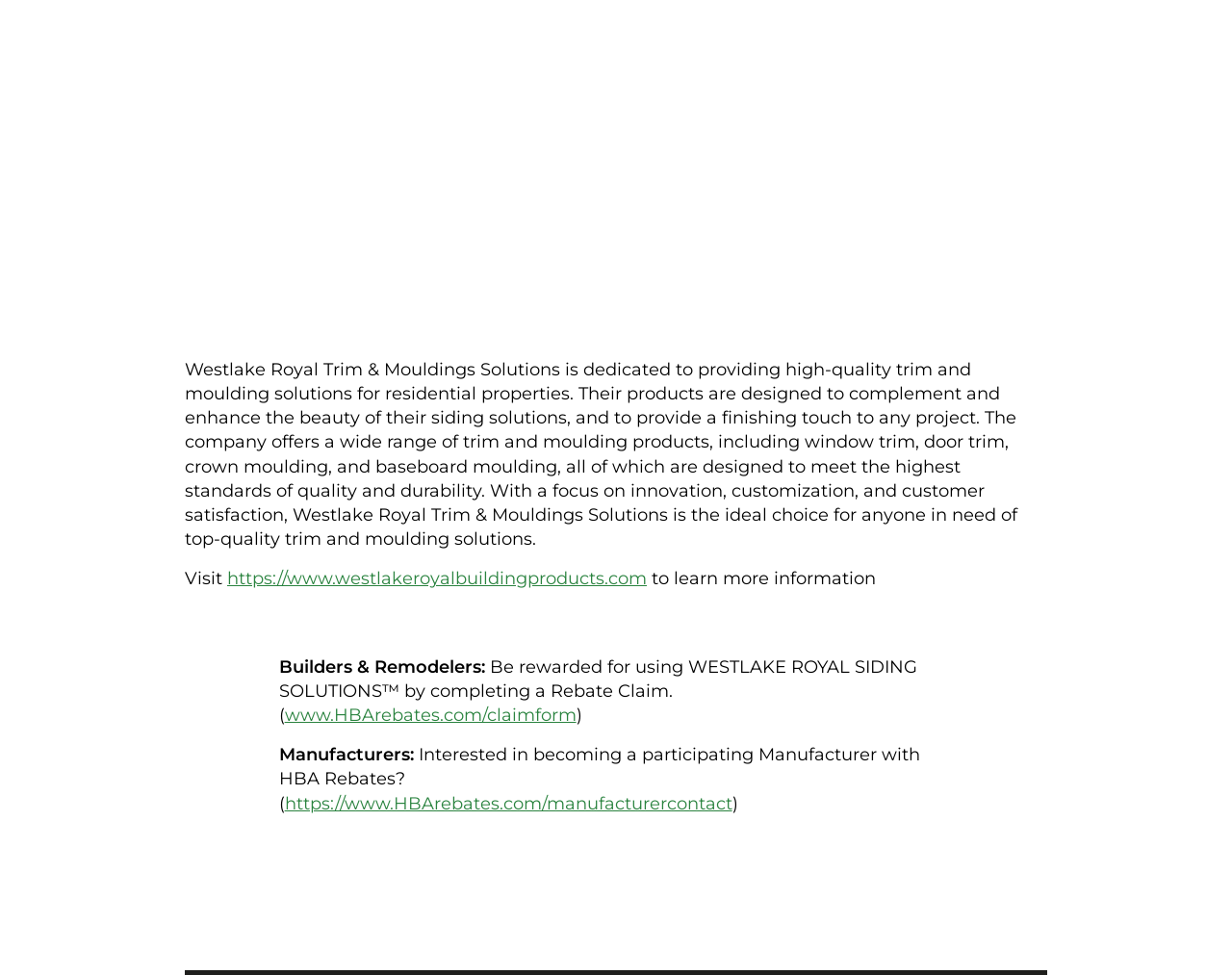Please provide a comprehensive response to the question based on the details in the image: What is Westlake Royal Trim & Mouldings Solutions dedicated to?

Based on the static text elements at the top of the webpage, it is clear that Westlake Royal Trim & Mouldings Solutions is dedicated to providing high-quality trim and moulding solutions for residential properties.